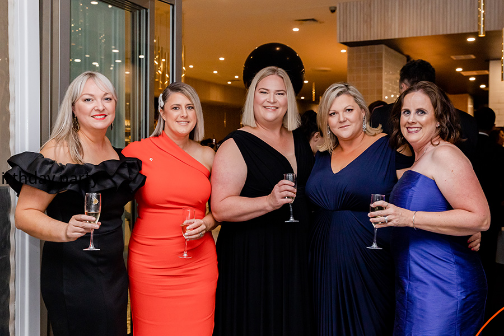How many women are in the image?
Can you give a detailed and elaborate answer to the question?

The caption describes the image as showing 'five elegantly dressed women stand together', which directly answers the question.